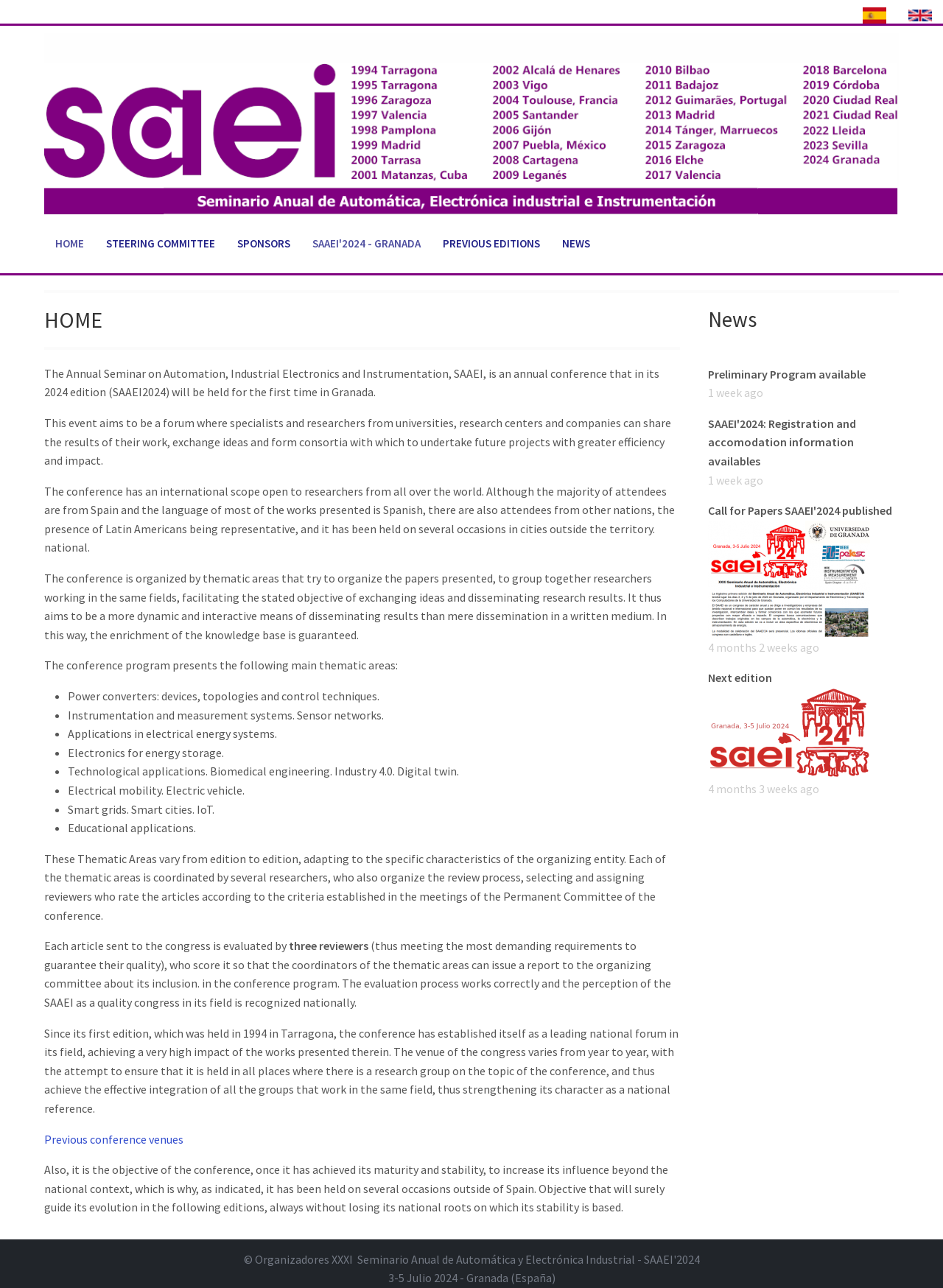Return the bounding box coordinates of the UI element that corresponds to this description: "Eurowings". The coordinates must be given as four float numbers in the range of 0 and 1, [left, top, right, bottom].

None